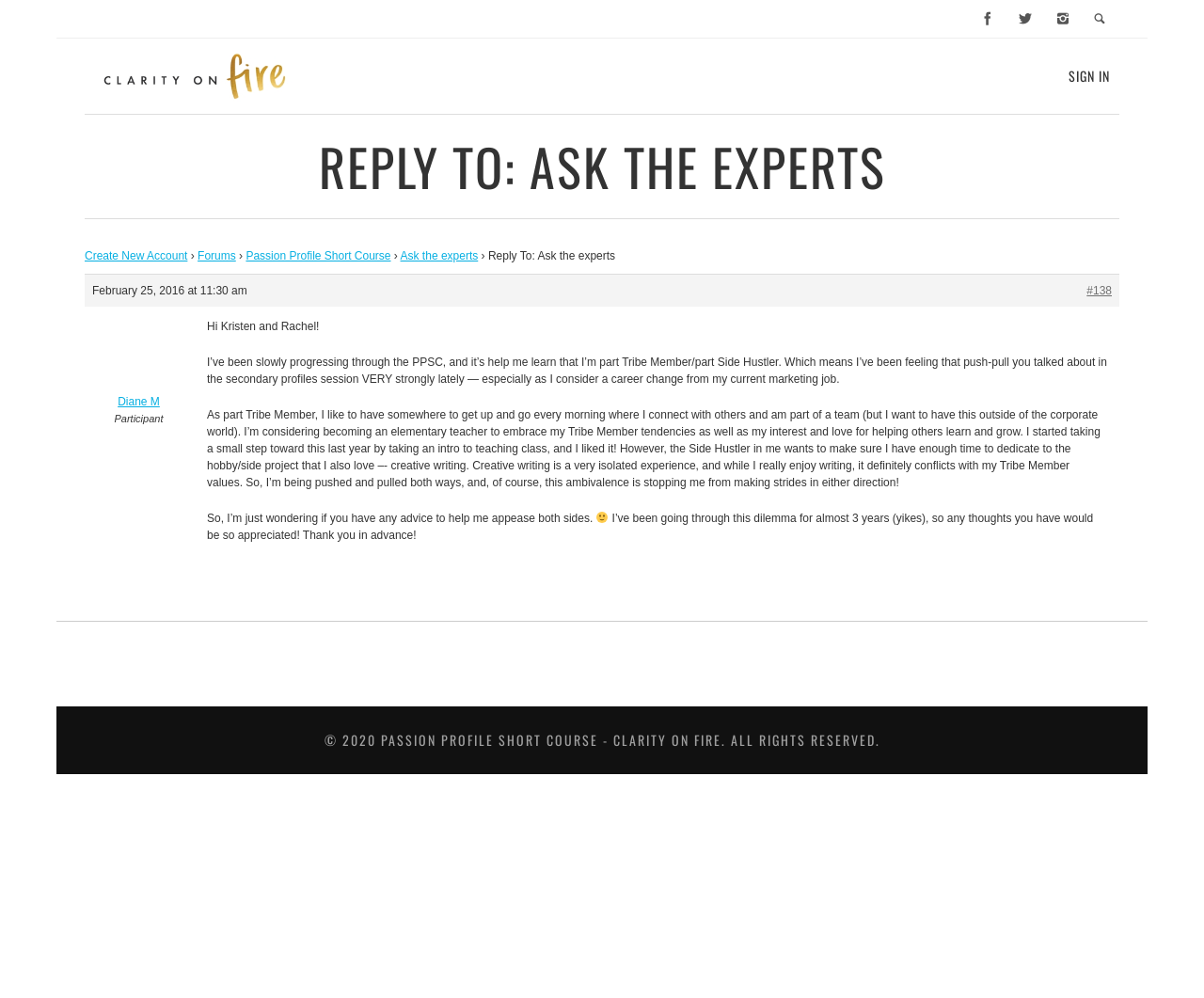Examine the image and give a thorough answer to the following question:
What is Diane M's dilemma?

I found the answer by reading the text of the post, which describes Diane M's struggle to balance her desire to be a Tribe Member (part of a team) with her desire to pursue a Side Hustler activity (creative writing). This suggests that Diane M is seeking advice on how to reconcile these conflicting tendencies.